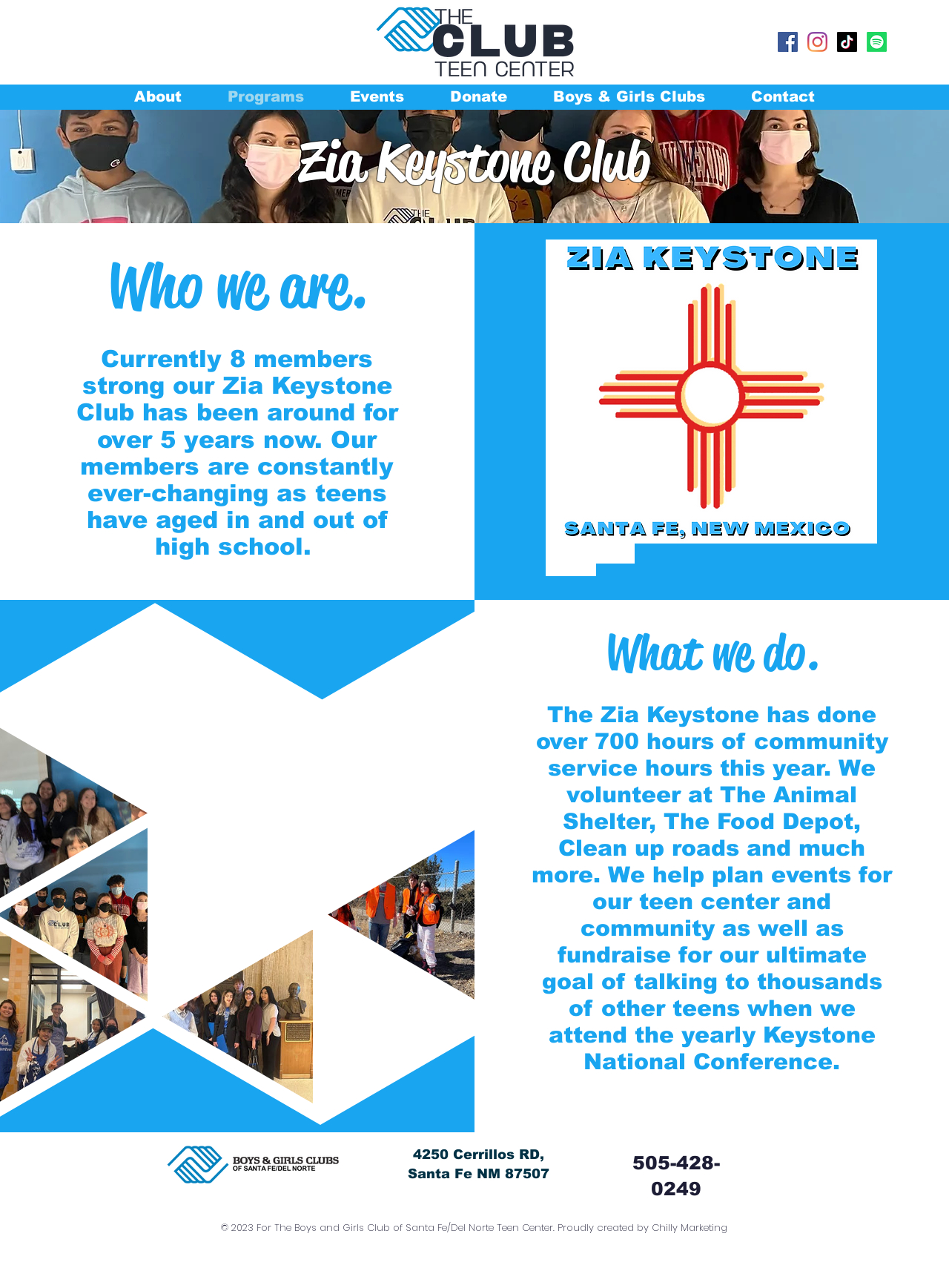How many hours of community service have the Zia Keystone Club done?
Respond with a short answer, either a single word or a phrase, based on the image.

over 700 hours